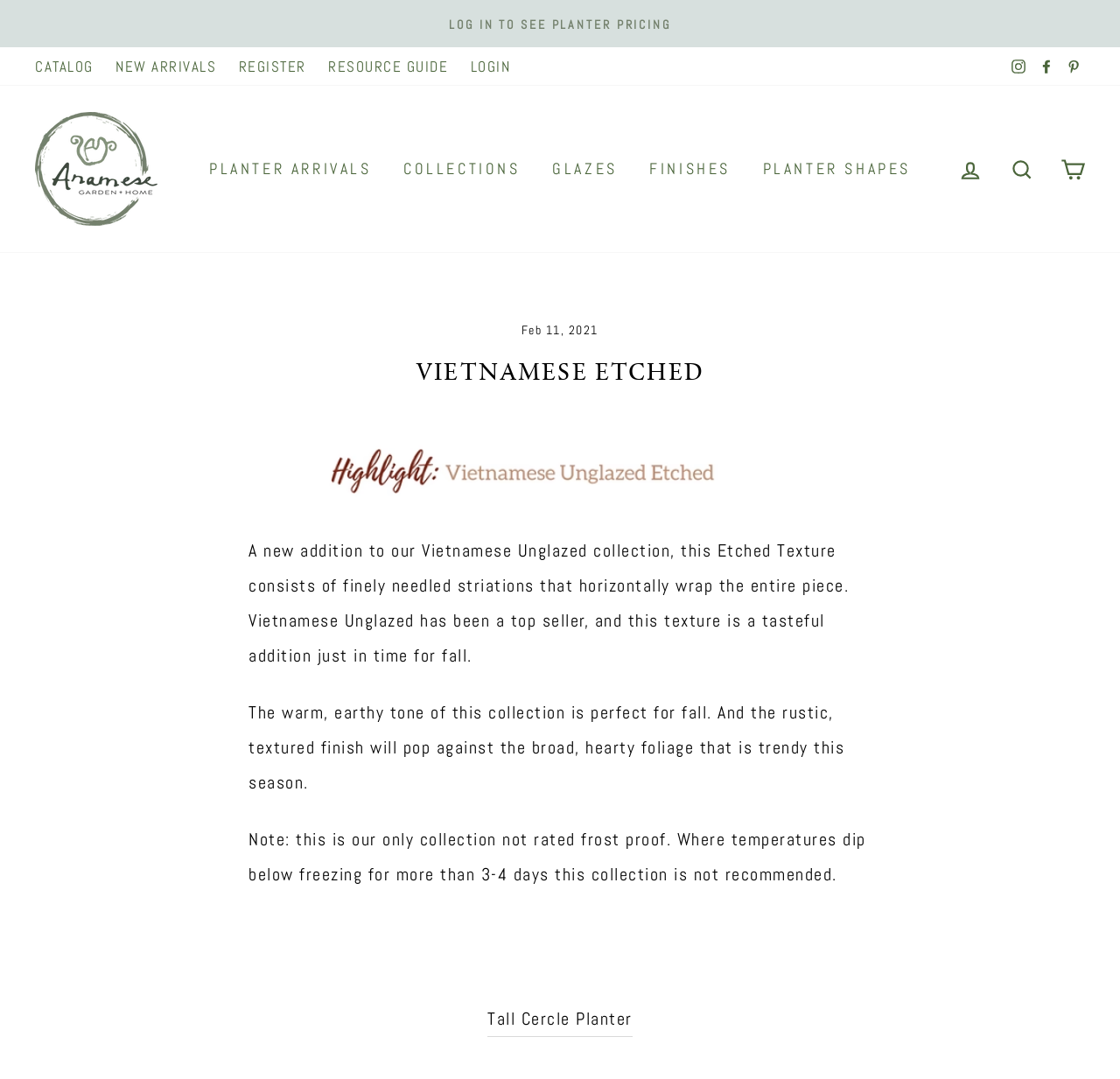Please find the bounding box coordinates of the section that needs to be clicked to achieve this instruction: "Log in to see planter pricing".

[0.031, 0.008, 0.969, 0.036]